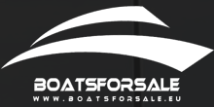Offer a detailed narrative of the image's content.

The image features the logo of "Boats for Sale," prominently displayed in a sleek design that reflects the theme of boating and marine activities. The logo showcases a stylized representation of waves or a boat silhouette, rendered in white against a contrasting dark background. Below the graphic element, the text reads "BOATSFORSALE," emphasizing the brand's focus on boat listings and sales. The web address "www.boatsforsale.eu" is also included, directing potential customers to their online platform for a variety of boat options. This logo encapsulates the essence of the boating market, inviting users to explore available vessels and services.